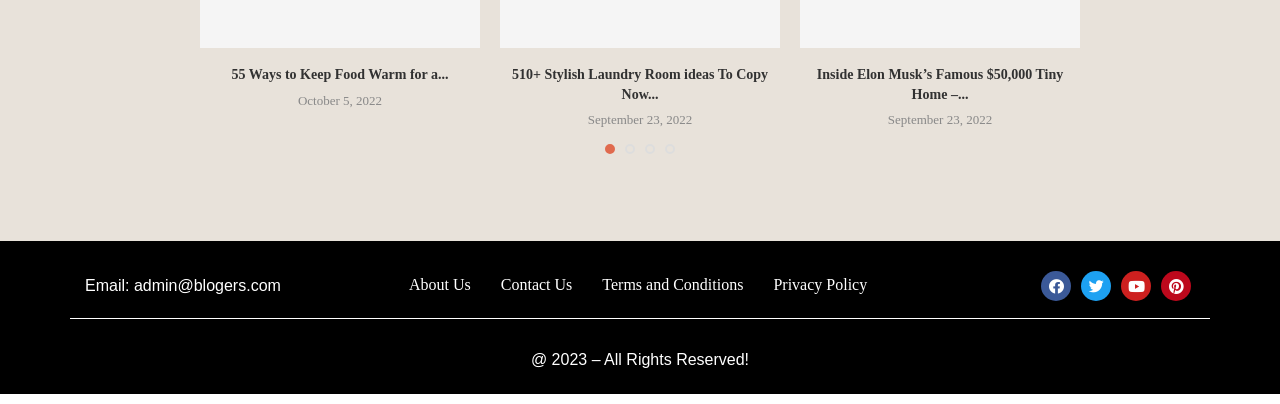Determine the bounding box coordinates of the clickable region to follow the instruction: "Visit the about us page".

[0.32, 0.677, 0.368, 0.736]